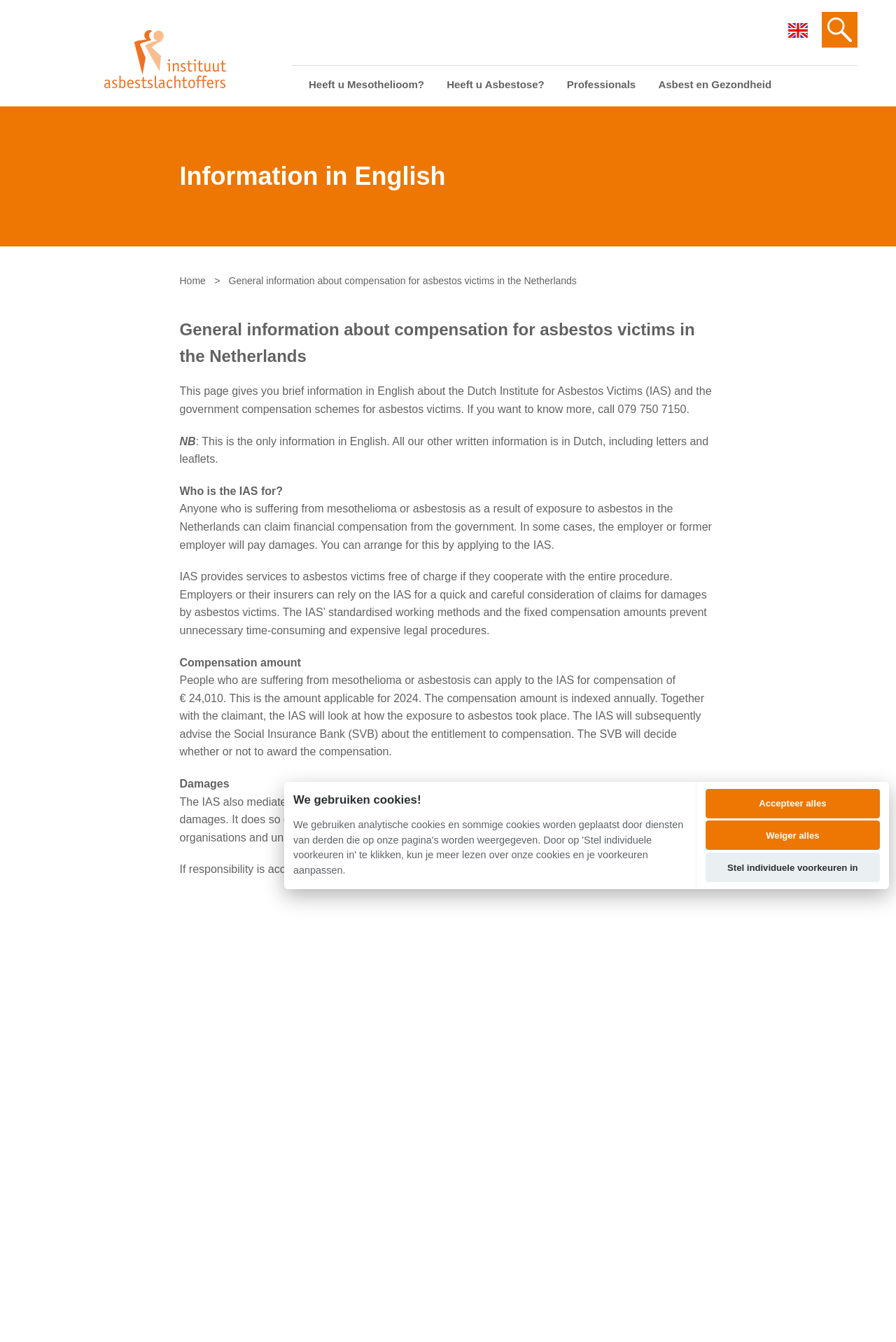What is the amount of compensation for mesothelioma or asbestosis?
Examine the image and give a concise answer in one word or a short phrase.

€ 24,010